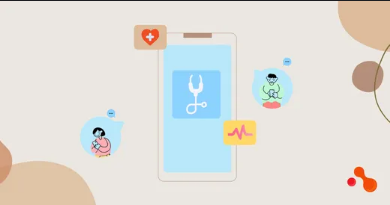Based on the image, provide a detailed and complete answer to the question: 
What is the color of the patient figure?

The patient figure, illustrated in a cartoonish style, is depicted in pink, which is a distinct color used to represent the patient in the healthcare interaction.